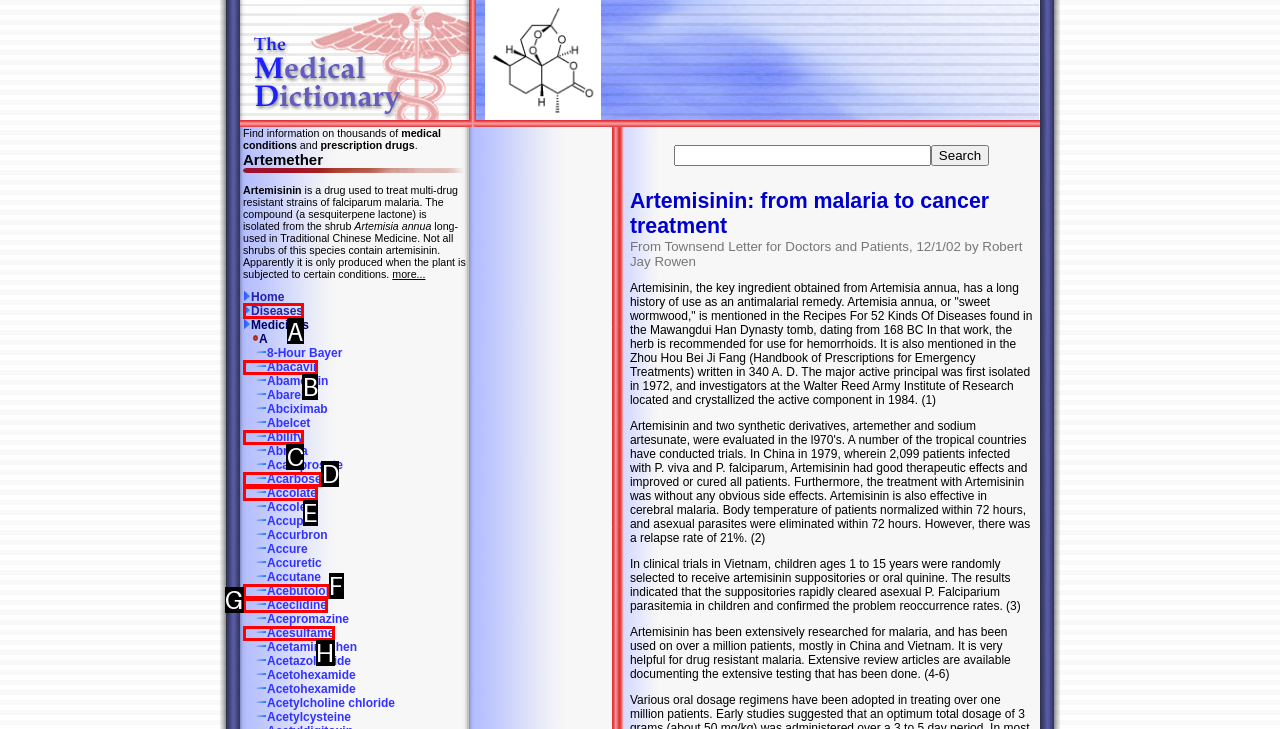Among the marked elements in the screenshot, which letter corresponds to the UI element needed for the task: Click on the 'Diseases' link?

A